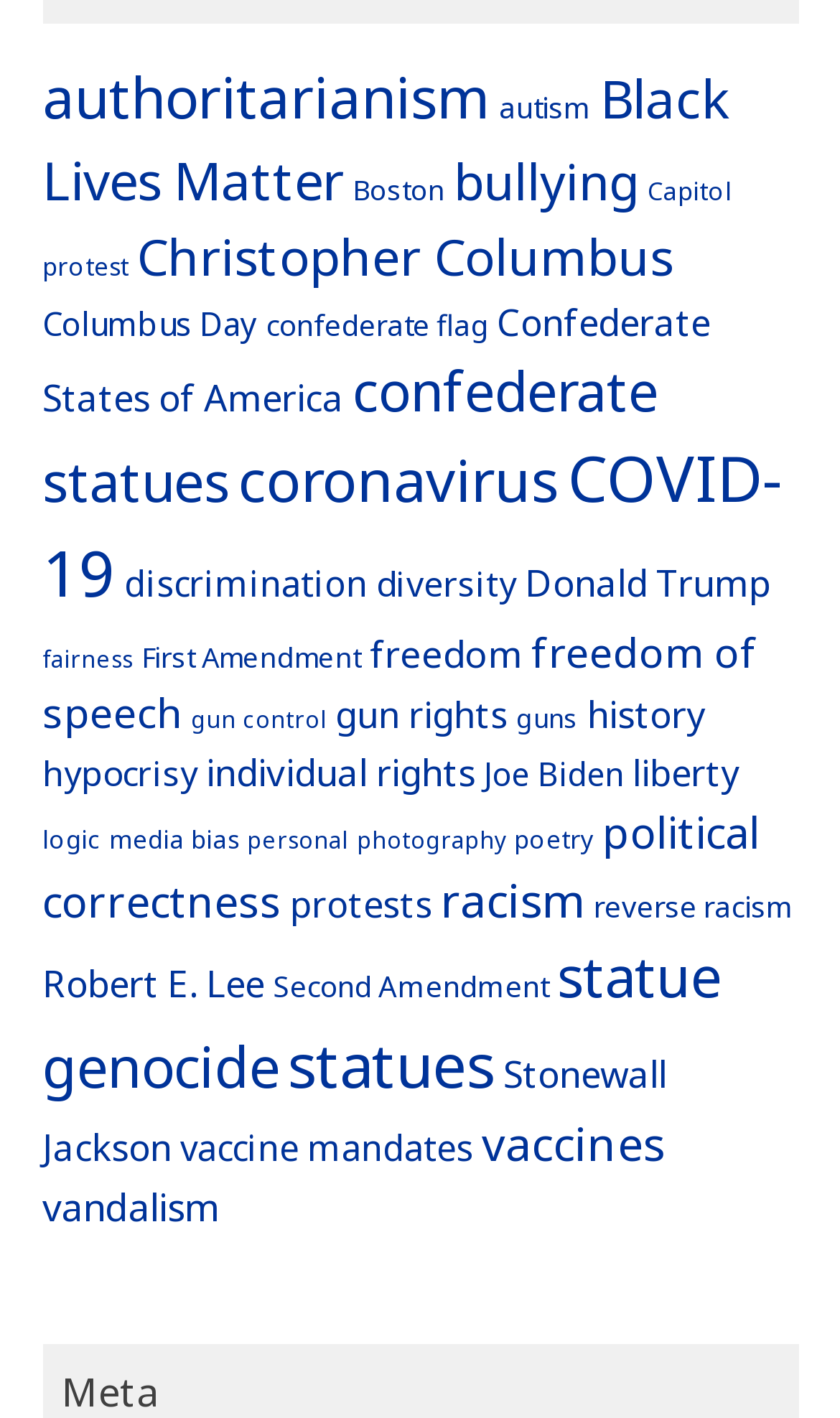Specify the bounding box coordinates of the element's region that should be clicked to achieve the following instruction: "Explore coronavirus". The bounding box coordinates consist of four float numbers between 0 and 1, in the format [left, top, right, bottom].

[0.283, 0.309, 0.665, 0.366]